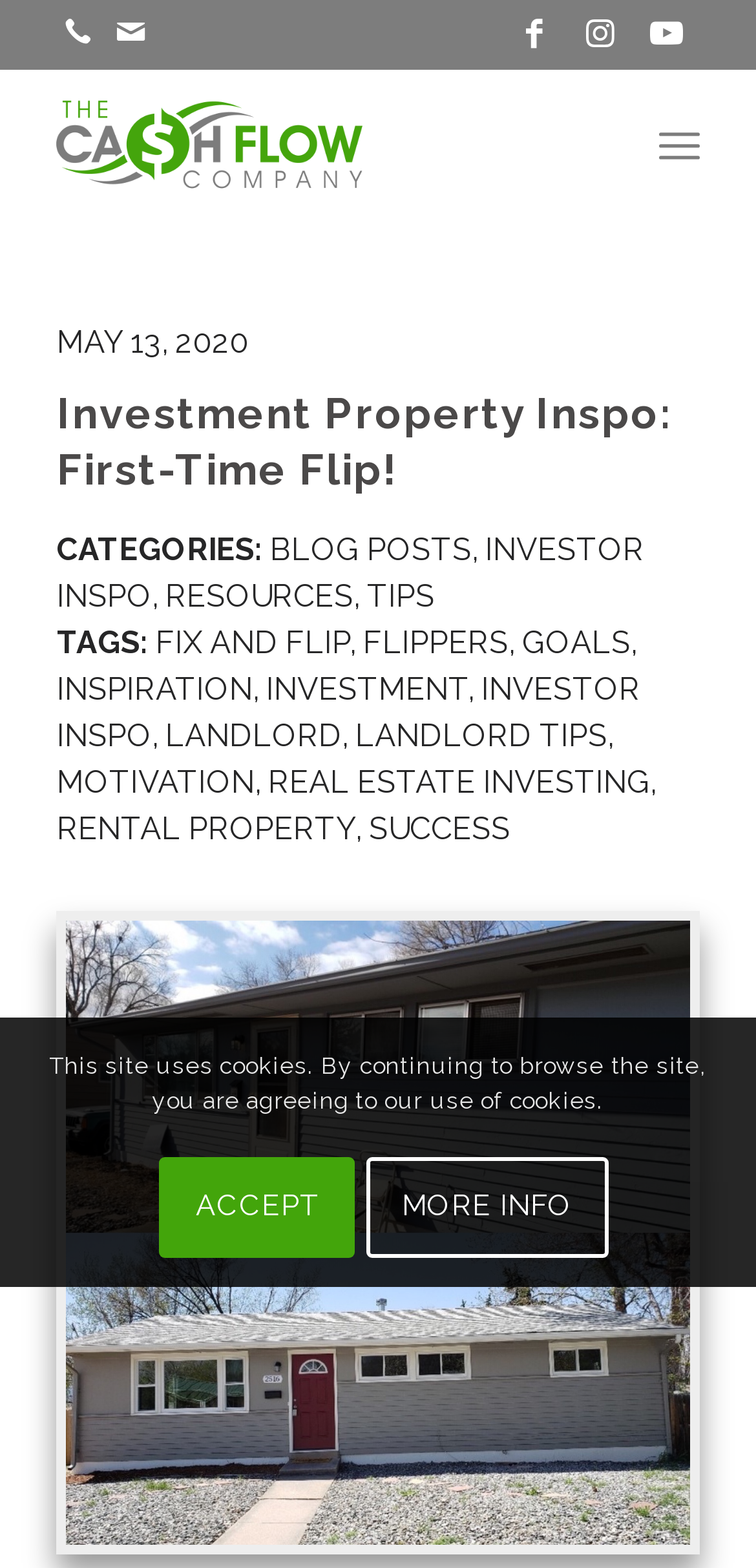Carefully examine the image and provide an in-depth answer to the question: What is the date of the blog post?

The date of the blog post can be found in the top section of the webpage, where it is written as 'MAY 13, 2020'.